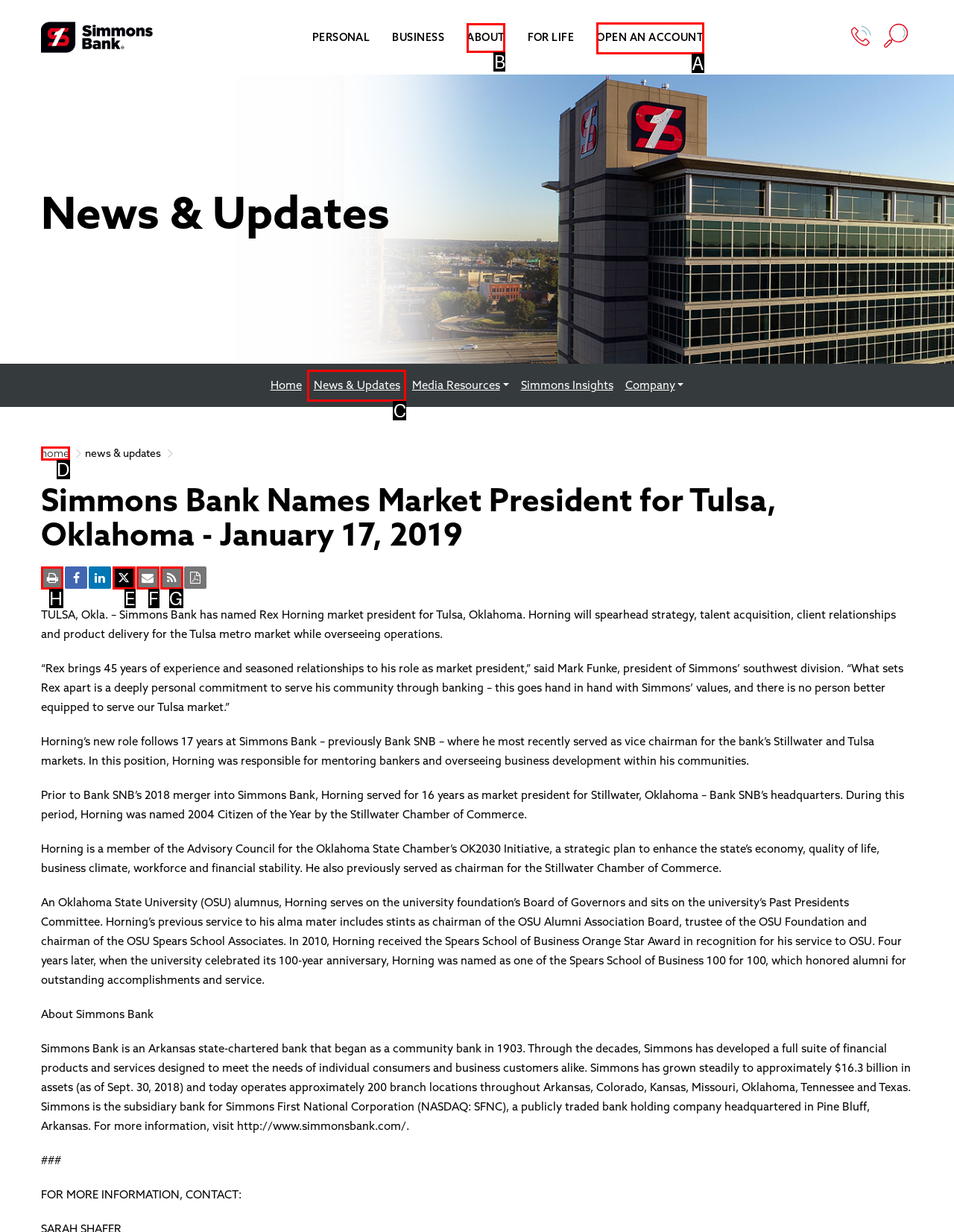For the task: Print this page, tell me the letter of the option you should click. Answer with the letter alone.

H